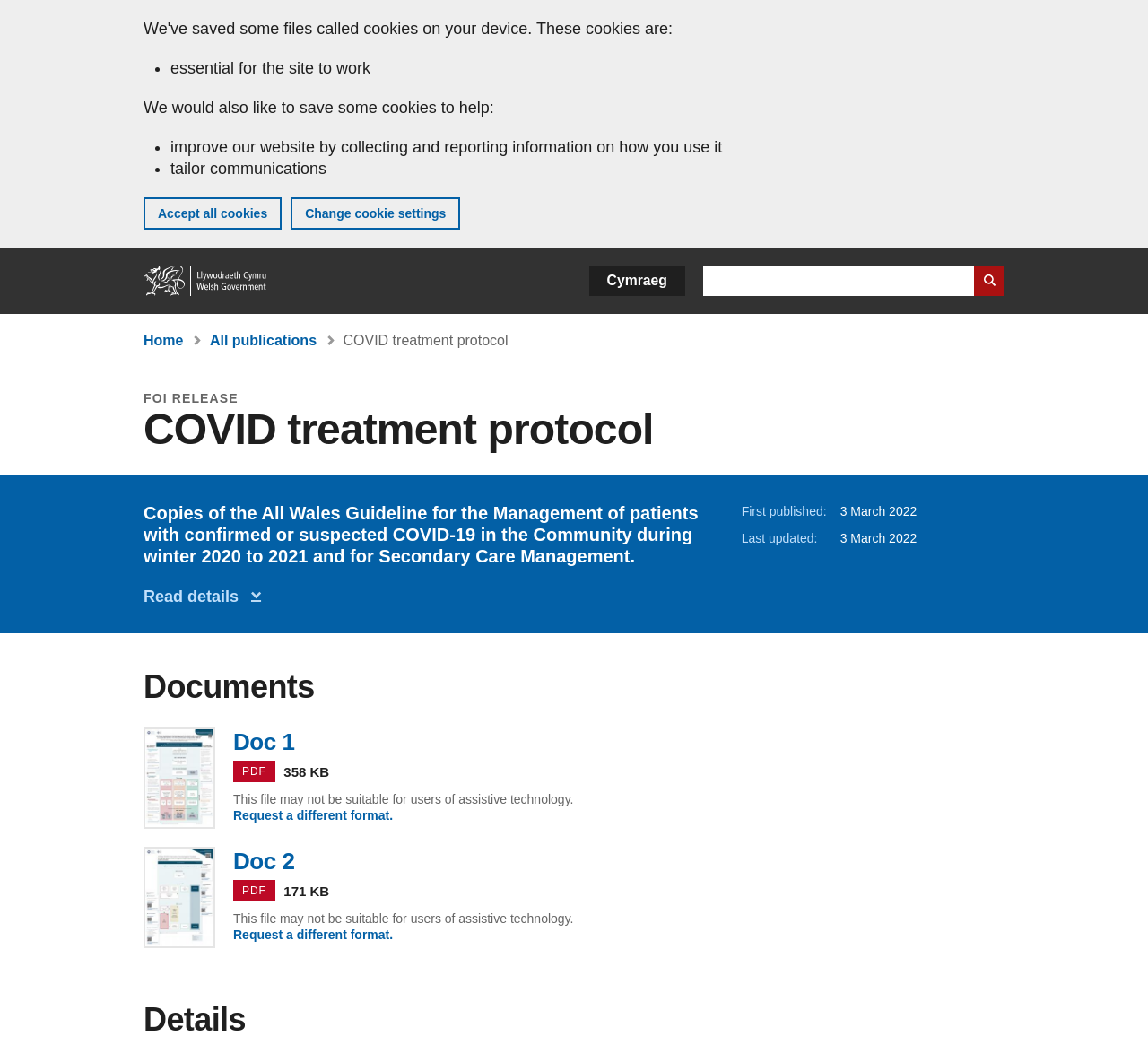From the details in the image, provide a thorough response to the question: What type of documents are available on this page?

The webpage contains links to documents labeled as 'Doc 1' and 'Doc 2', both of which have file types specified as PDF and file sizes listed in KB. This indicates that the documents available on this page are in PDF format.